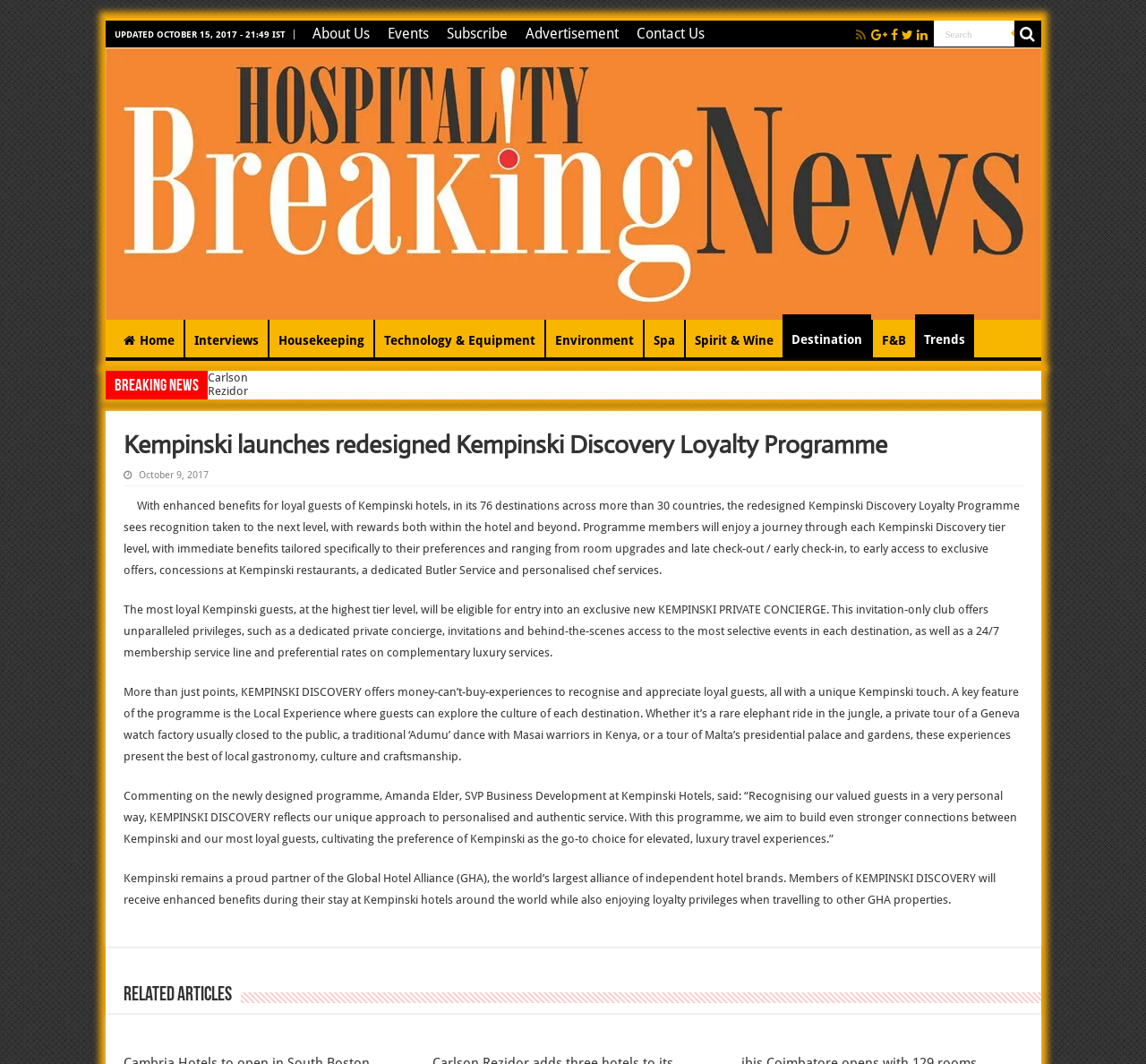Find the bounding box coordinates of the element's region that should be clicked in order to follow the given instruction: "Click on Home". The coordinates should consist of four float numbers between 0 and 1, i.e., [left, top, right, bottom].

[0.1, 0.301, 0.16, 0.336]